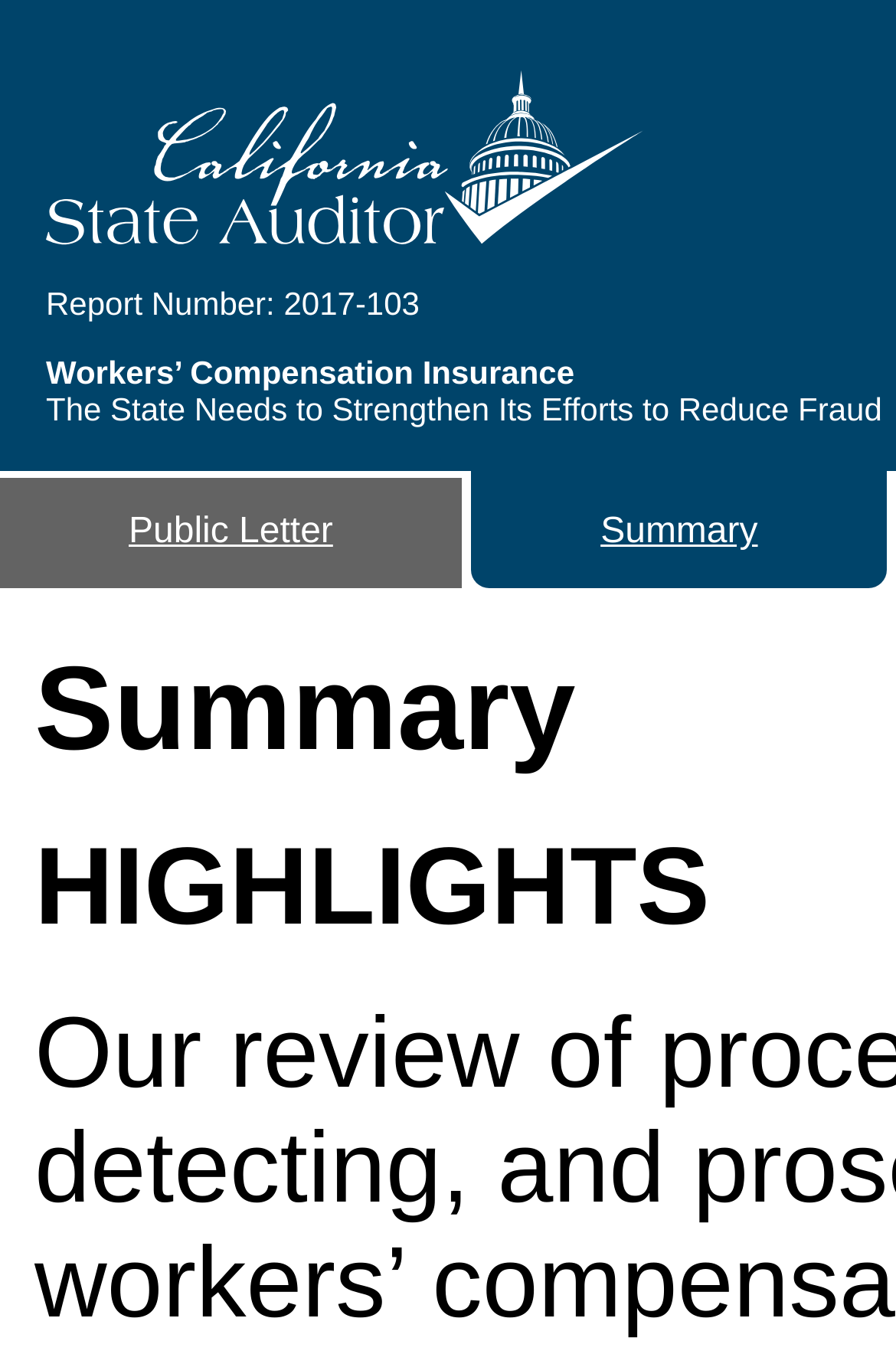Find the coordinates for the bounding box of the element with this description: "Summary".

[0.527, 0.349, 0.989, 0.435]